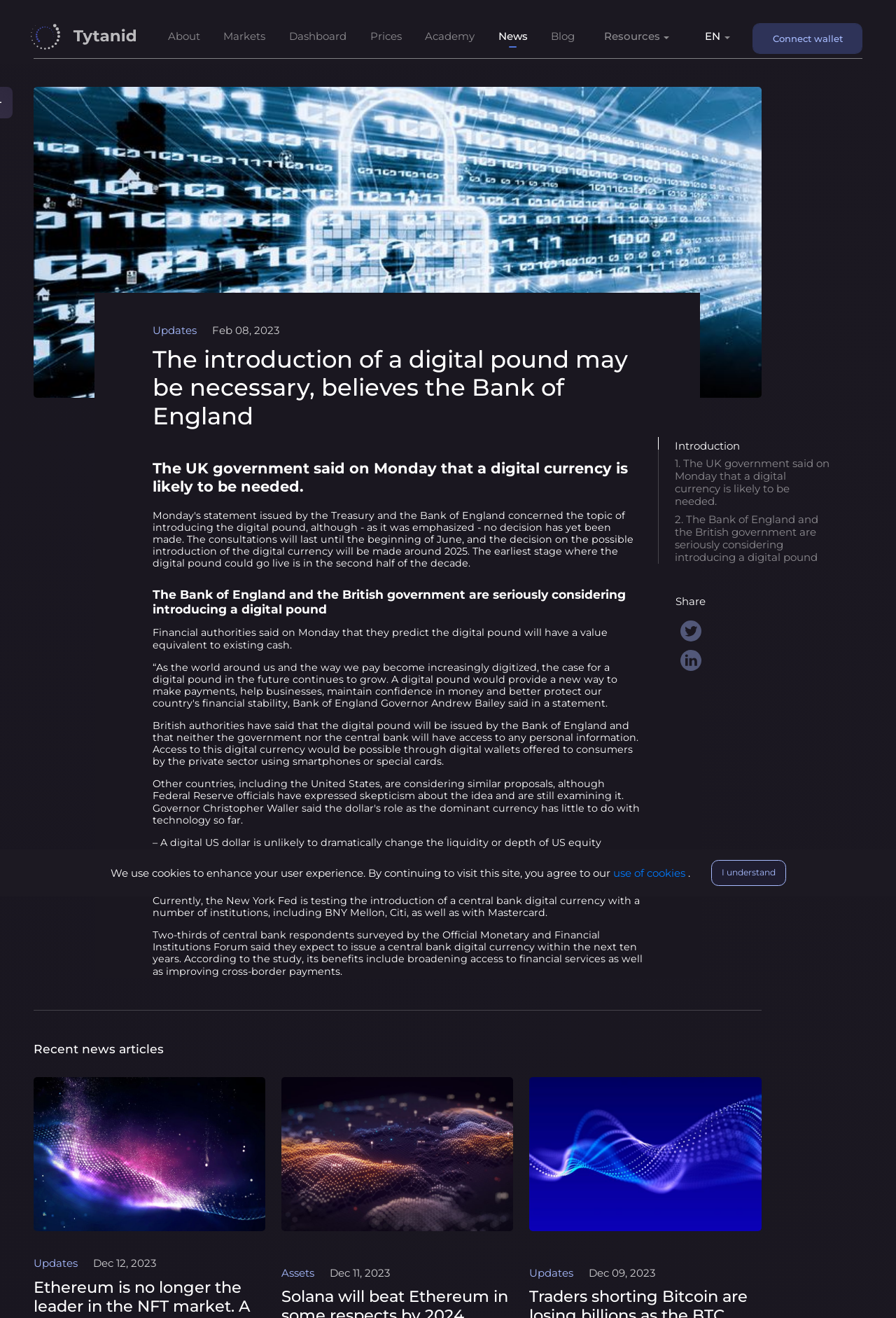Identify the bounding box coordinates of the area that should be clicked in order to complete the given instruction: "Click on the 'Ethereum is no longer the leader in the NFT market' article link". The bounding box coordinates should be four float numbers between 0 and 1, i.e., [left, top, right, bottom].

[0.037, 0.817, 0.296, 0.934]